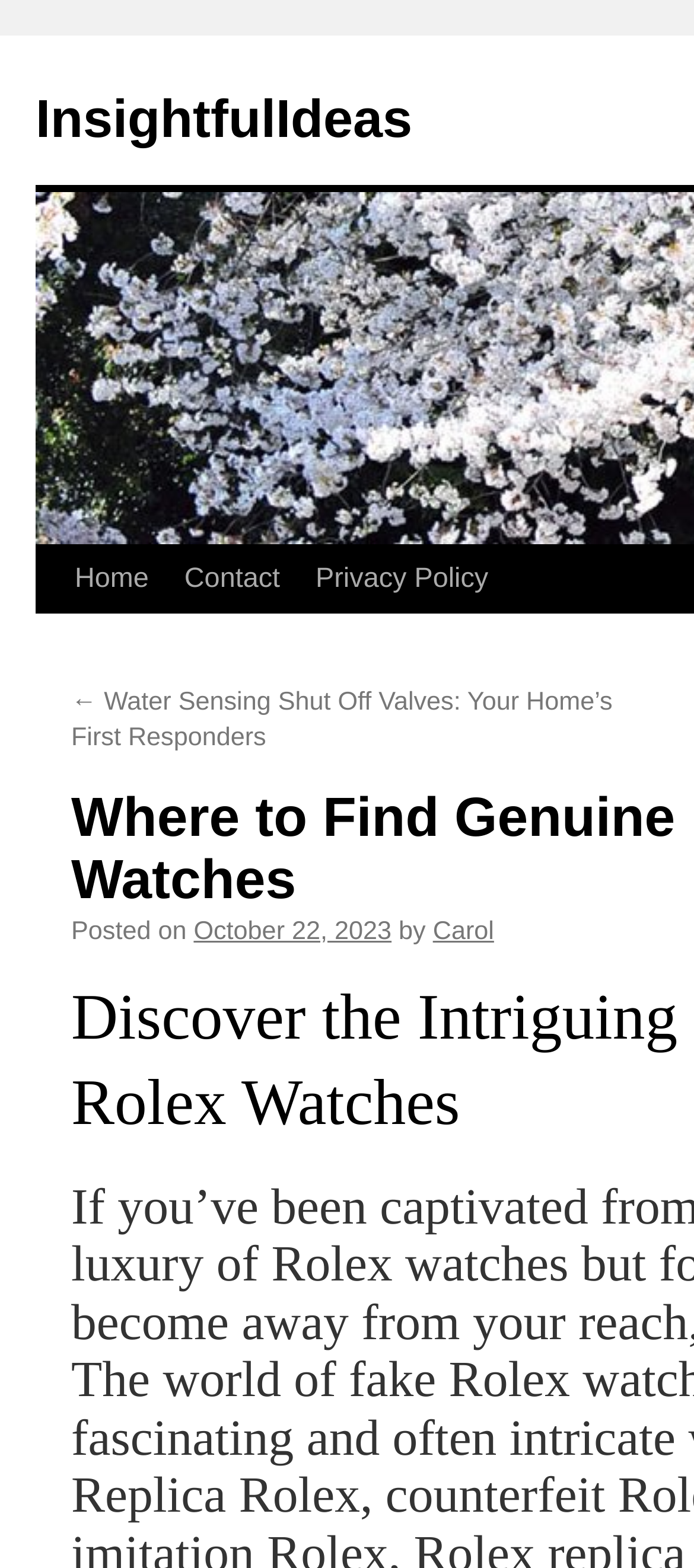Generate a comprehensive description of the contents of the webpage.

The webpage is about finding genuine replica Rolex watches, as indicated by the title. At the top left, there is a link to "InsightfulIdeas", which is likely the website's name or logo. Below it, there is a "Skip to content" link, followed by a navigation menu with links to "Home", "Contact", and "Privacy Policy" from left to right.

Further down, there is a featured article or blog post. The title of the previous article is linked, "← Water Sensing Shut Off Valves: Your Home’s First Responders", which suggests that the webpage has a blog or article section. Below the previous article title, there is a publication information section, which includes the text "Posted on", followed by the date "October 22, 2023", and then the author's name "Carol".